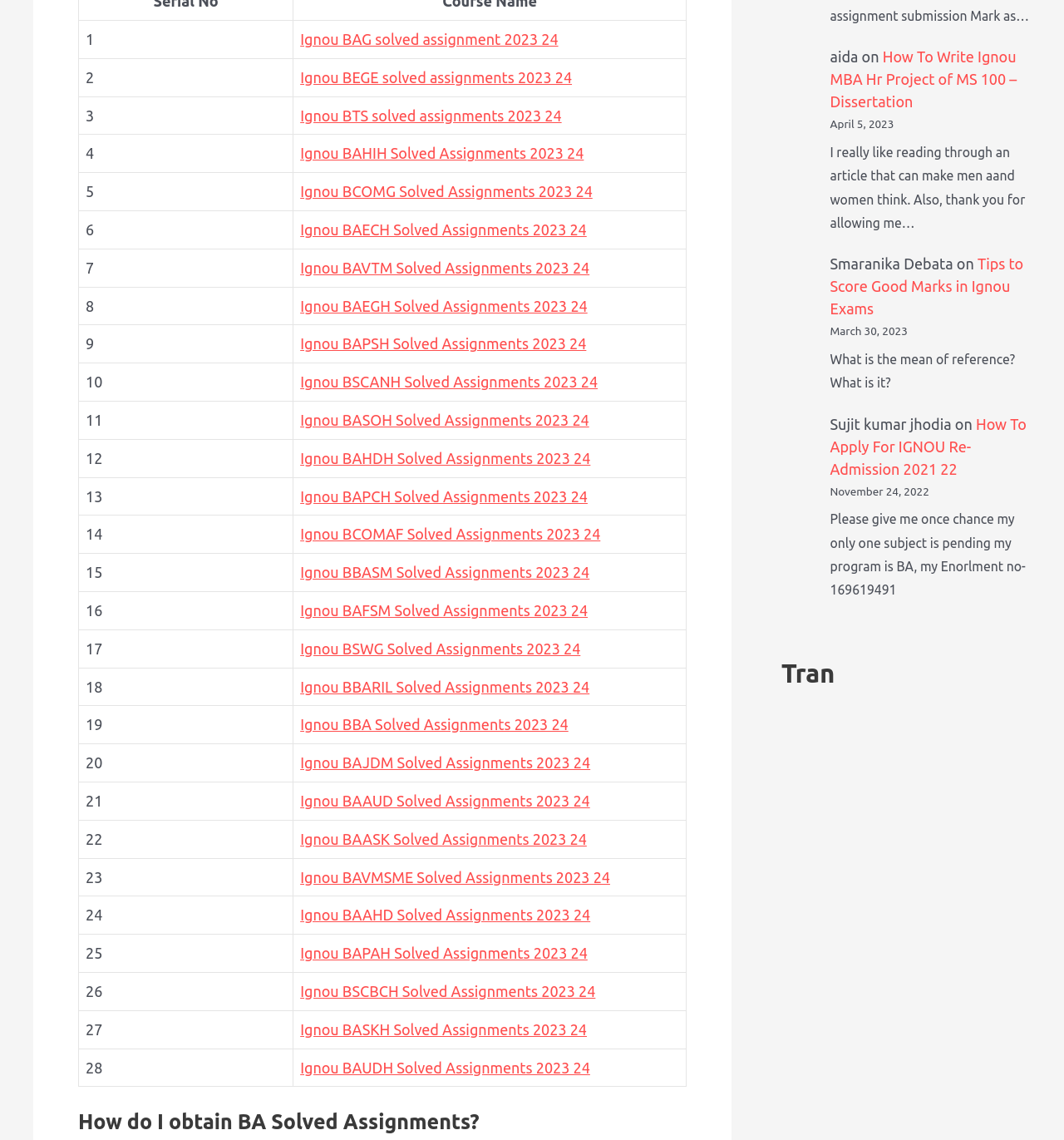Determine the bounding box coordinates of the element's region needed to click to follow the instruction: "Access Ignou BAHIH Solved Assignments 2023 24". Provide these coordinates as four float numbers between 0 and 1, formatted as [left, top, right, bottom].

[0.282, 0.127, 0.549, 0.142]